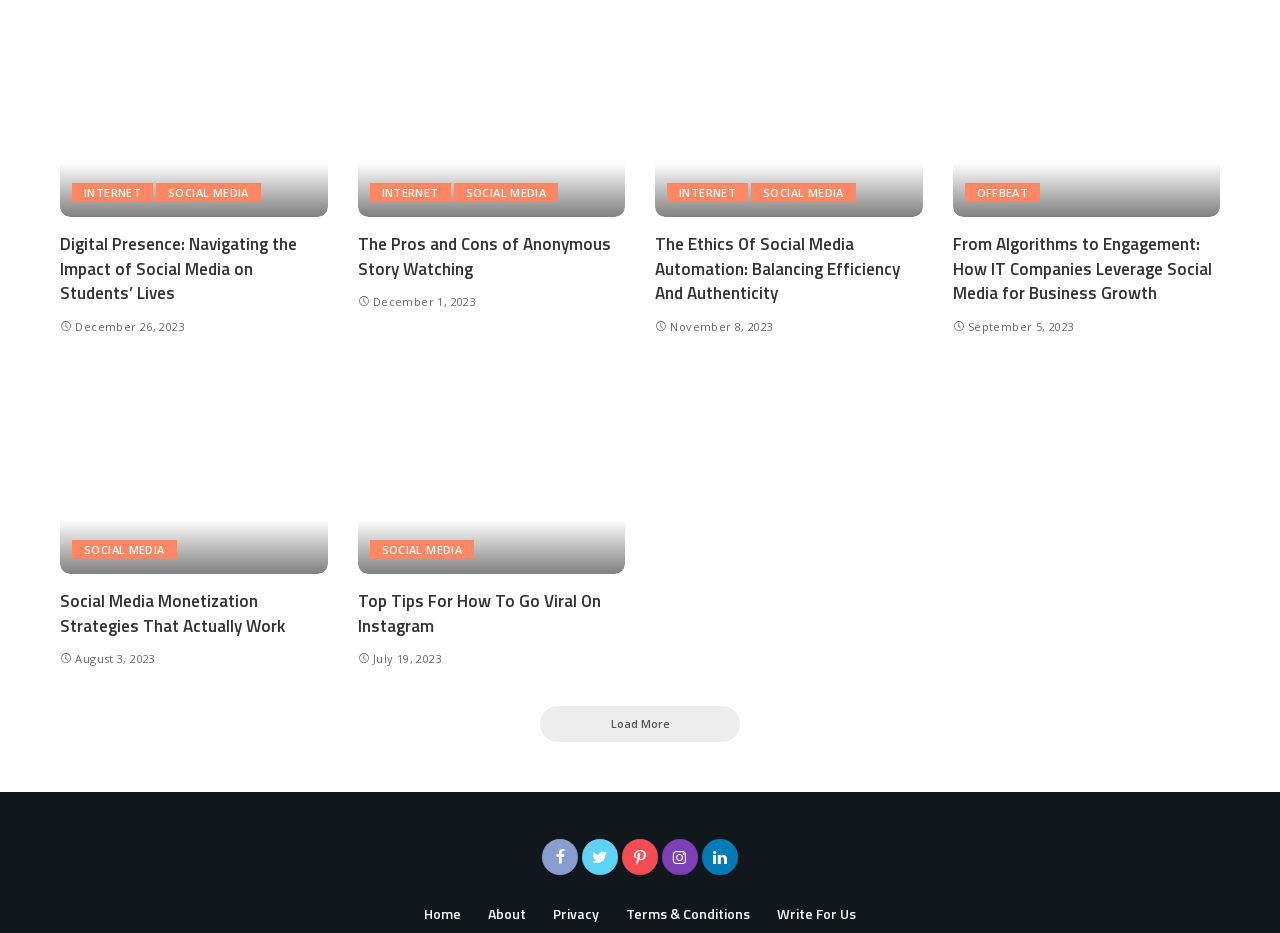Please specify the bounding box coordinates of the clickable section necessary to execute the following command: "Click on the 'Write For Us' link".

[0.598, 0.967, 0.678, 0.993]